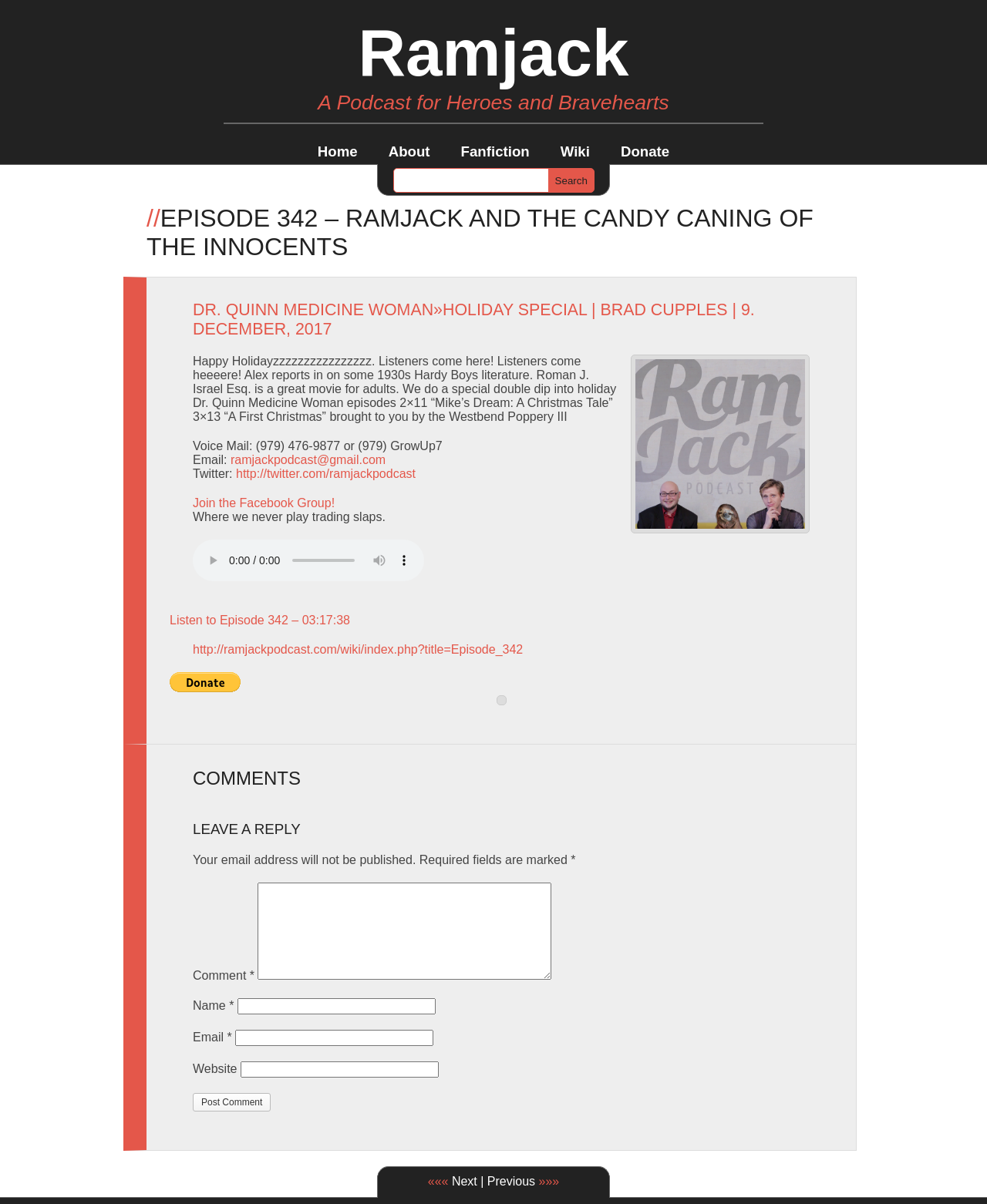Please find the bounding box coordinates of the element that you should click to achieve the following instruction: "Listen to Episode 342". The coordinates should be presented as four float numbers between 0 and 1: [left, top, right, bottom].

[0.172, 0.51, 0.355, 0.52]